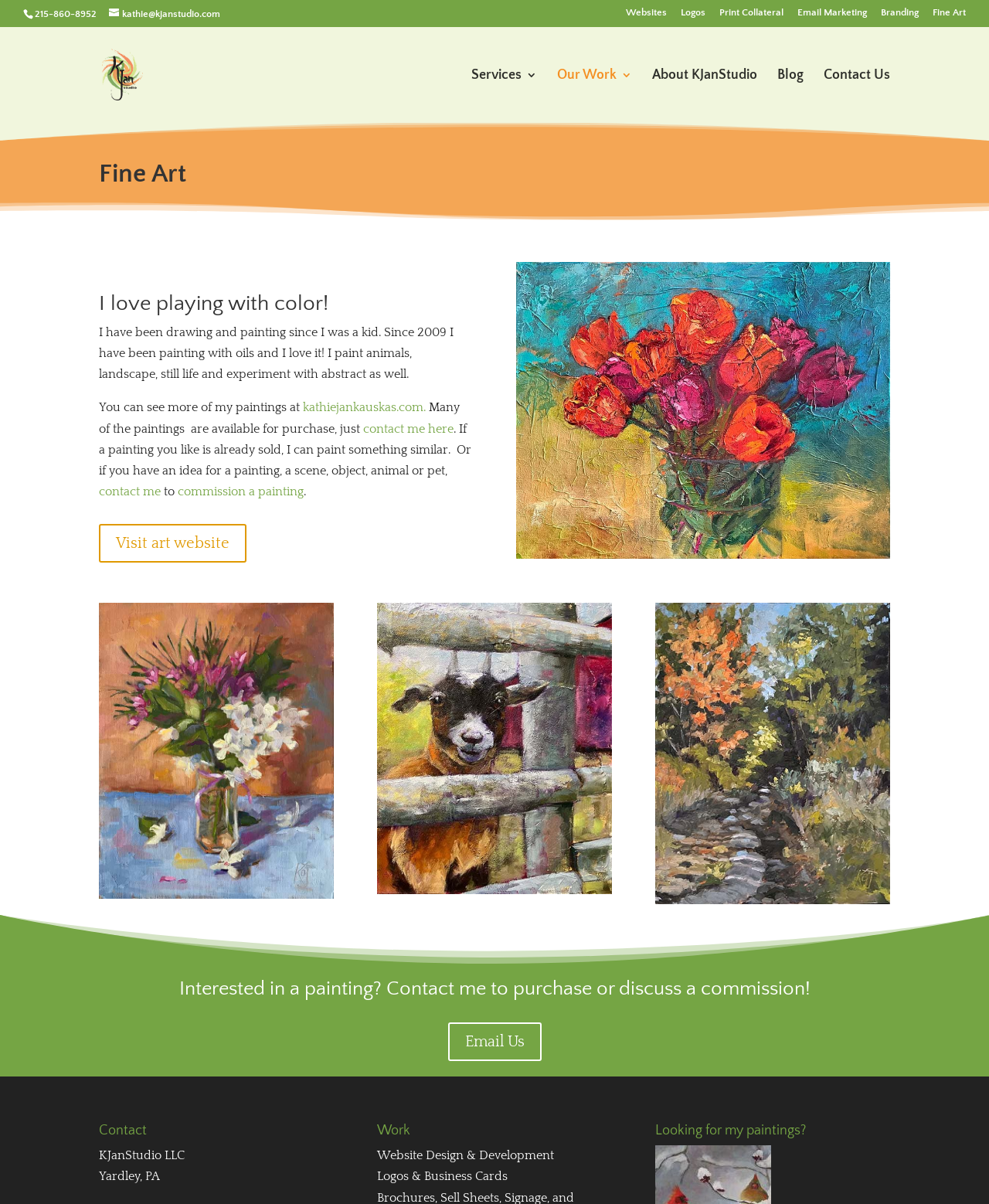Produce an elaborate caption capturing the essence of the webpage.

The webpage is about Fine Art by KJanStudio, showcasing the artist's work and services. At the top, there is a phone number "215-860-8952" and an email address "kathie@kjanstudio.com". Below that, there are several links to different sections of the website, including "Websites", "Logos", "Print Collateral", "Email Marketing", "Branding", and "Fine Art". 

To the right of the links, there is an image of the KJanStudio logo. Below the links, there are two headings, "Services" and "Our Work", which seem to be navigation tabs. 

The main content of the webpage is an article about the artist's fine art, with a heading "Fine Art" and a subheading "I love playing with color!". The article describes the artist's passion for painting and their experience with oil painting. There are also links to the artist's website and an invitation to contact them for purchasing or commissioning a painting.

Below the article, there are several links to other sections of the website, including "Visit art website 5" and "Email Us 5". There is also a heading "Interested in a painting? Contact me to purchase or discuss a commission!" with a call-to-action link "Email Us 5".

At the bottom of the webpage, there are three columns of information. The left column has a heading "Contact" with the studio's name, address, and a link to contact them. The middle column has a heading "Work" with a list of services offered, including website design and development, and logos and business cards. The right column has a heading "Looking for my paintings?" with no additional information.